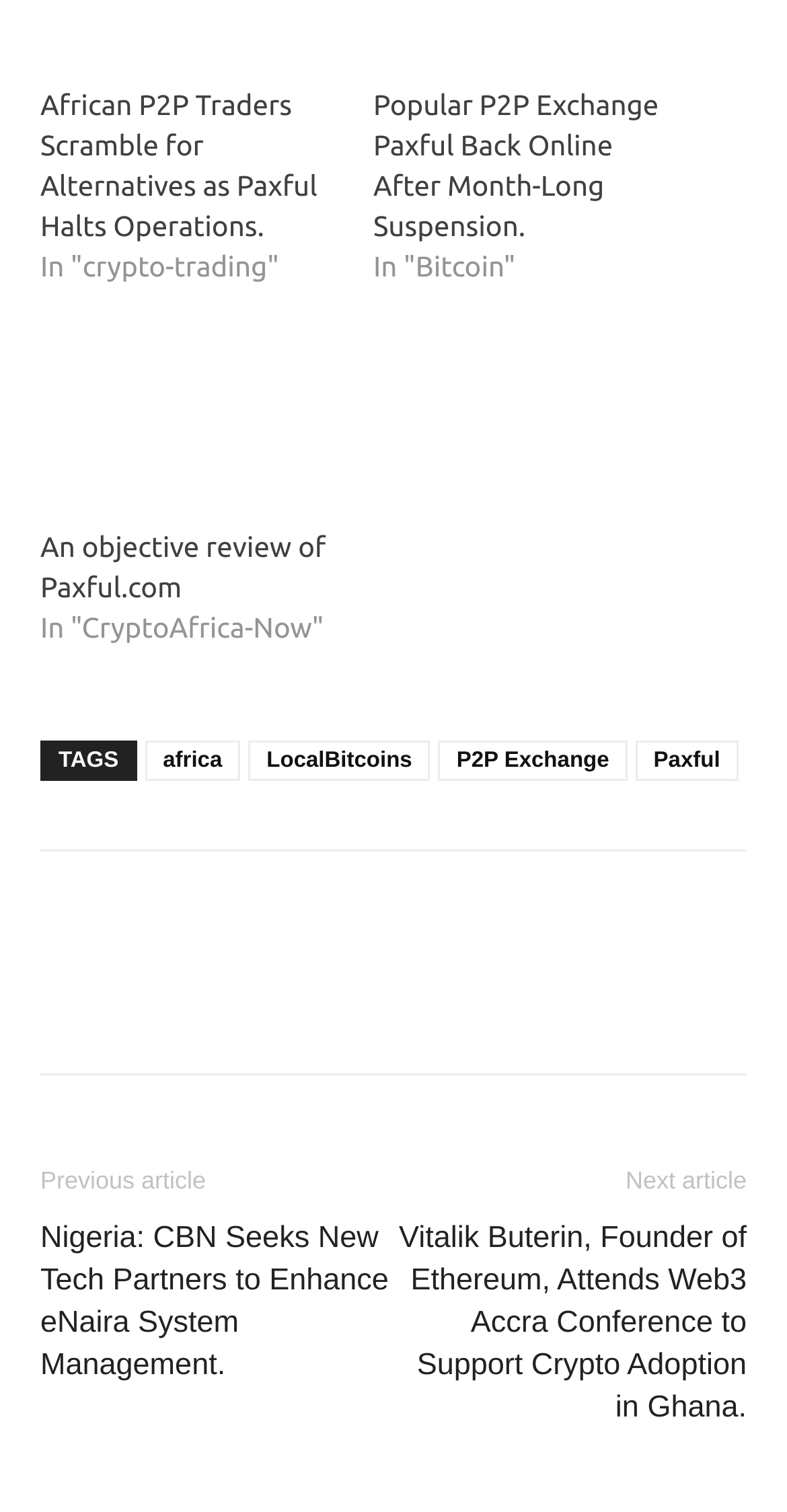How many tags are on the webpage?
Provide a detailed and well-explained answer to the question.

I counted the number of link elements with OCR text that appears to be tags, which are 'africa', 'LocalBitcoins', 'P2P Exchange', and 'Paxful'.